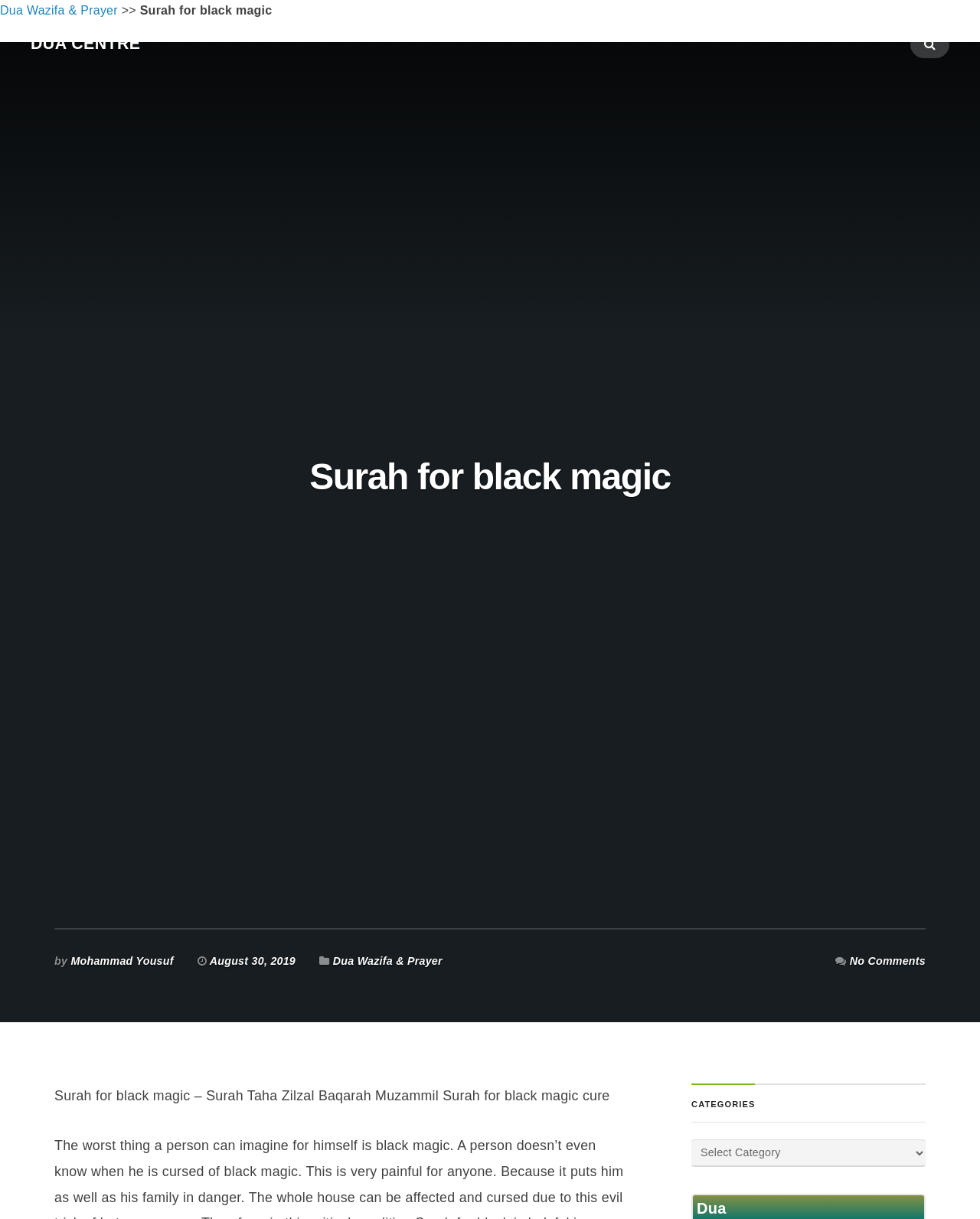Please examine the image and answer the question with a detailed explanation:
What is the name of the author?

I found the author's name by looking at the text next to the emphasis element, which says 'by'. The text following it is 'Mohammad Yousuf', which is the author's name.